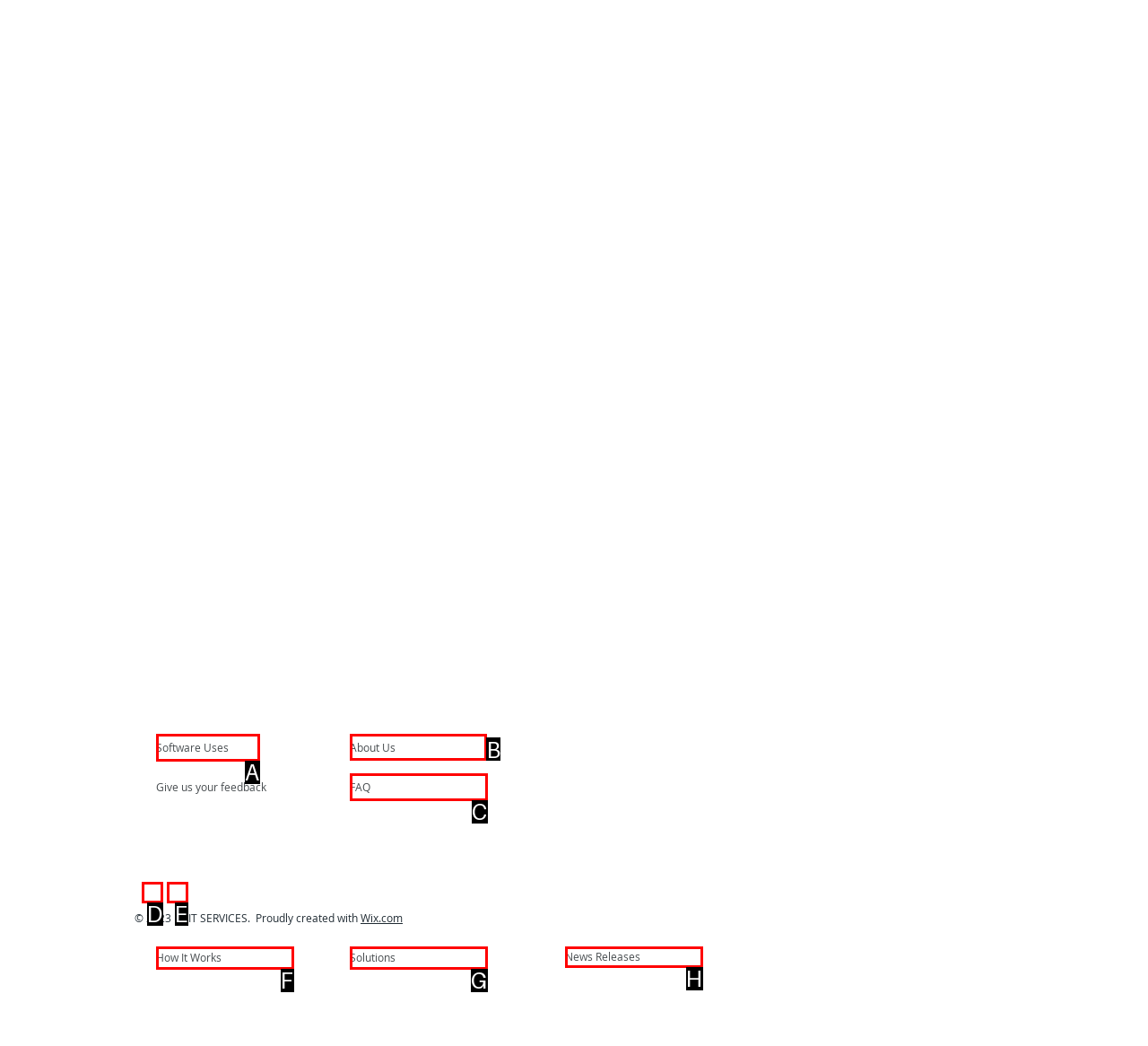Which UI element's letter should be clicked to achieve the task: Visit About Us page
Provide the letter of the correct choice directly.

B